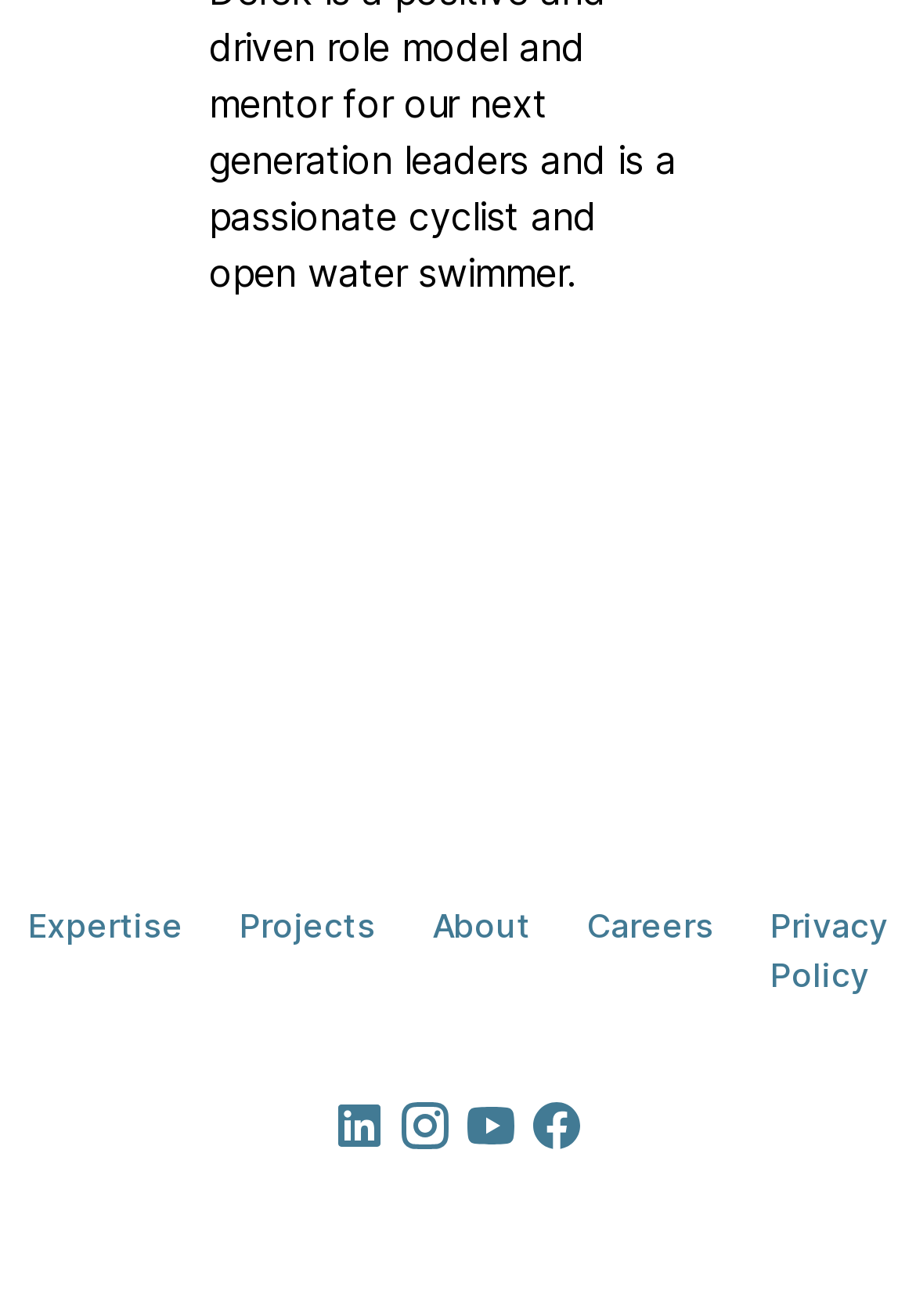Given the element description parent_node: Expertise, predict the bounding box coordinates for the UI element in the webpage screenshot. The format should be (top-left x, top-left y, bottom-right x, bottom-right y), and the values should be between 0 and 1.

[0.295, 0.514, 0.705, 0.609]